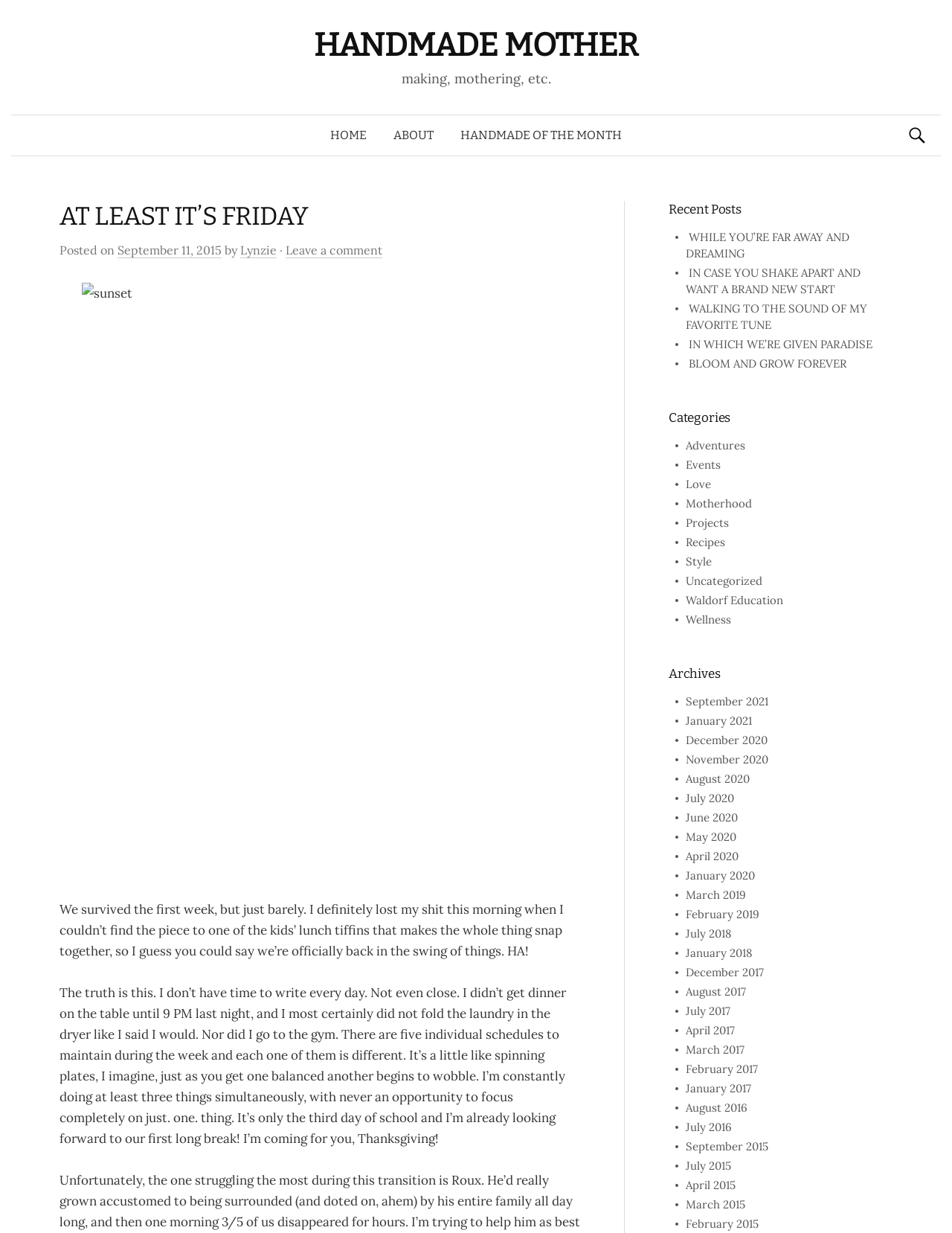Locate the bounding box coordinates for the element described below: "BLOOM AND GROW FOREVER". The coordinates must be four float values between 0 and 1, formatted as [left, top, right, bottom].

[0.723, 0.289, 0.889, 0.301]